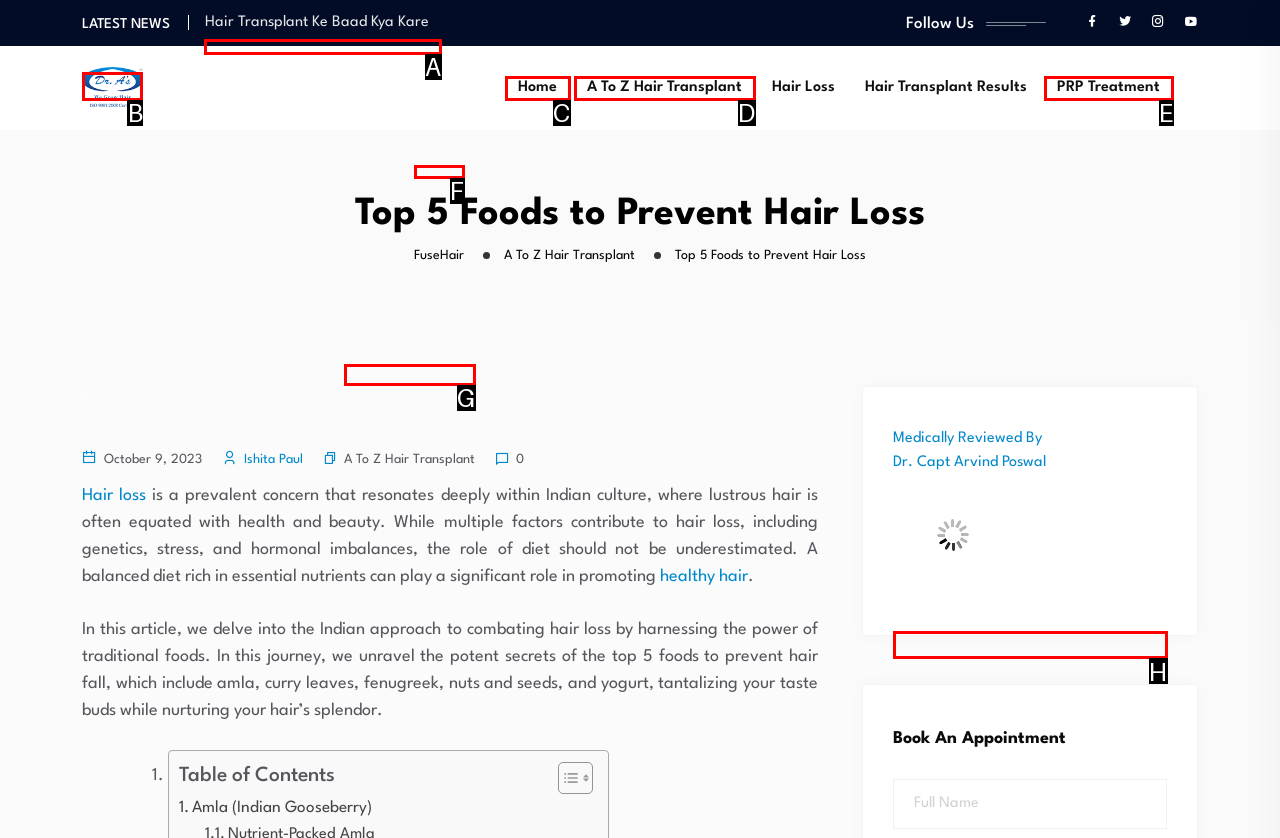Choose the HTML element to click for this instruction: Visit the Catalyst sector challenge Answer with the letter of the correct choice from the given options.

None